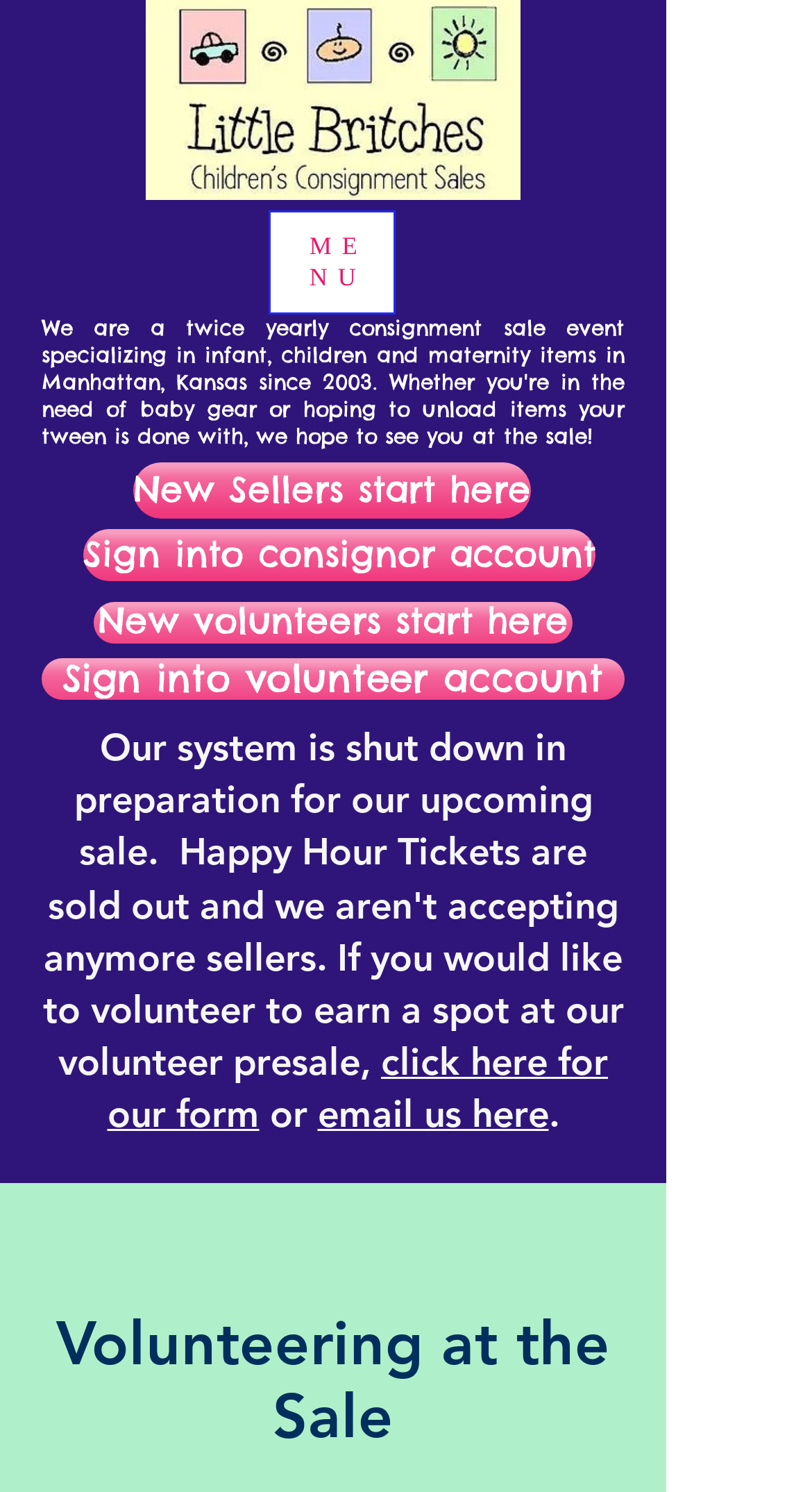Answer the following query concisely with a single word or phrase:
How can users sign into their consignor account?

Sign into consignor account